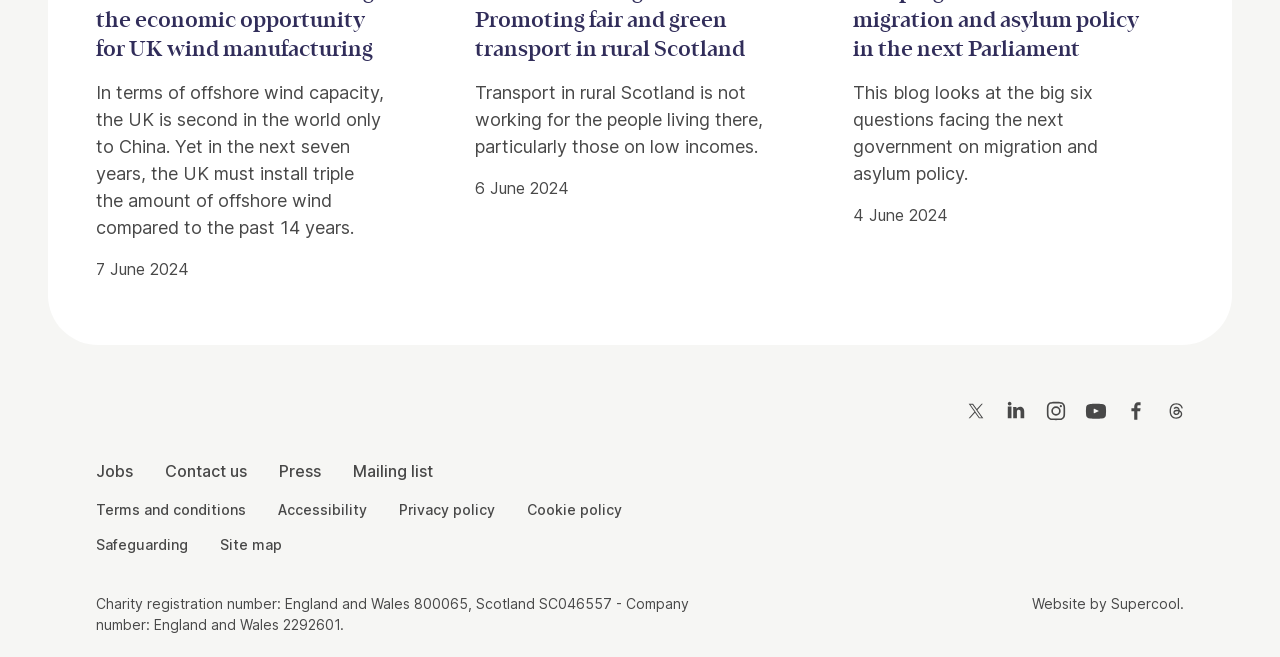Can you pinpoint the bounding box coordinates for the clickable element required for this instruction: "Check LinkedIn profile"? The coordinates should be four float numbers between 0 and 1, i.e., [left, top, right, bottom].

[0.781, 0.598, 0.806, 0.65]